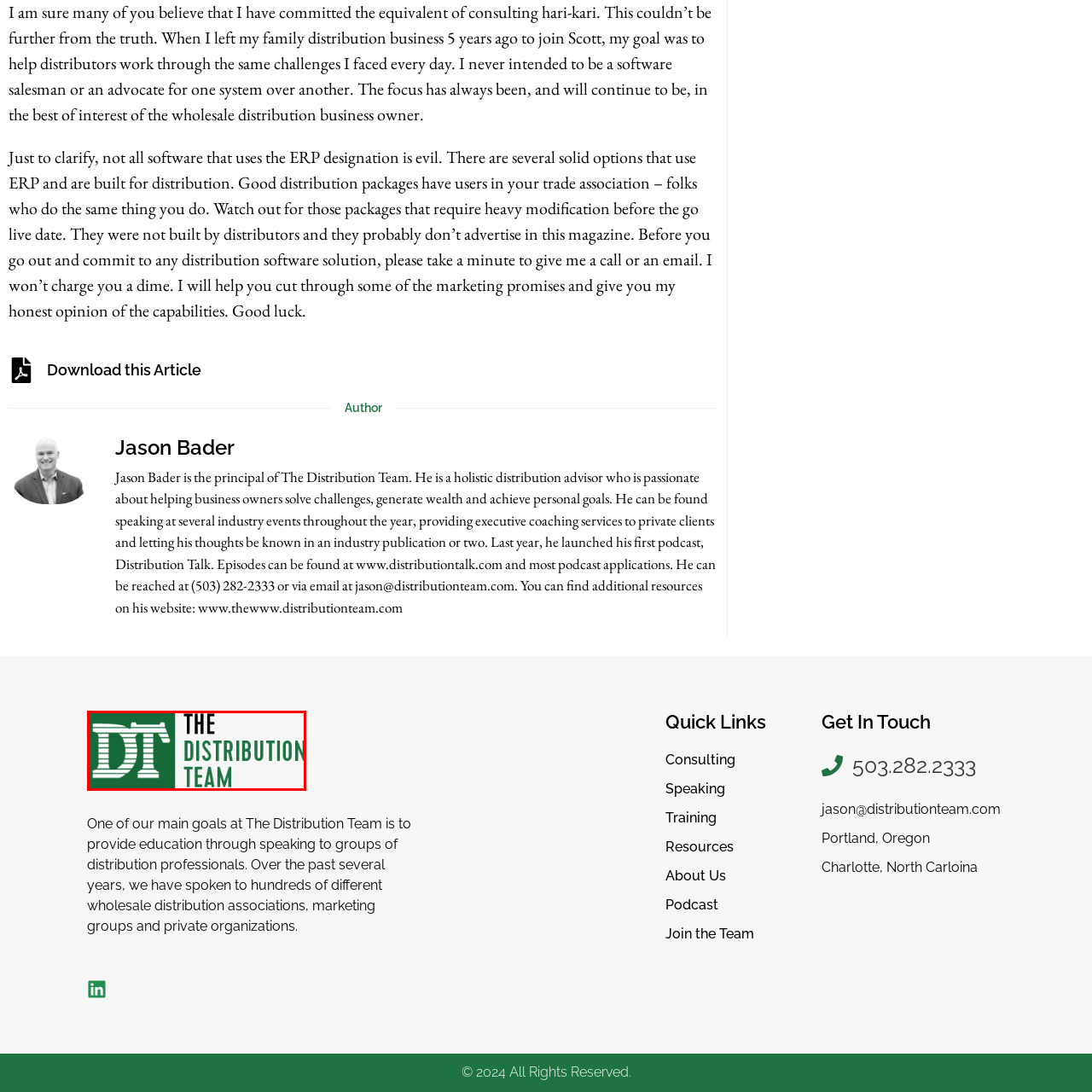Offer a detailed account of what is shown inside the red bounding box.

The image features the logo of "The Distribution Team," prominently showcasing the initials "DT" in a bold, modern style, paired with the full name of the organization. The logo employs a clean design, utilizing a green and white color scheme that conveys professionalism and trust. This branding epitomizes the team's commitment to supporting wholesale distribution professionals through education and consulting services. The image encapsulates the essence of their mission to assist business owners in overcoming challenges and achieving their goals within the distribution industry.